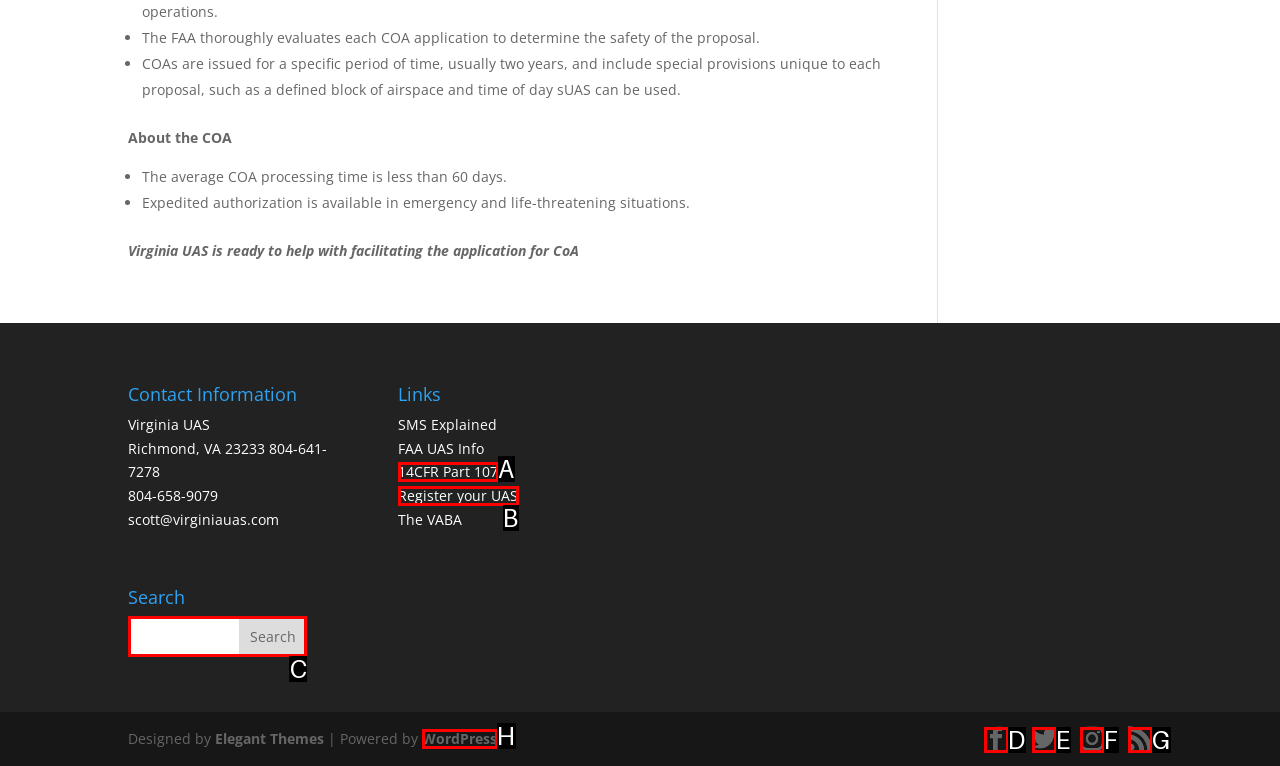Find the HTML element that matches the description: 14CFR Part 107
Respond with the corresponding letter from the choices provided.

A